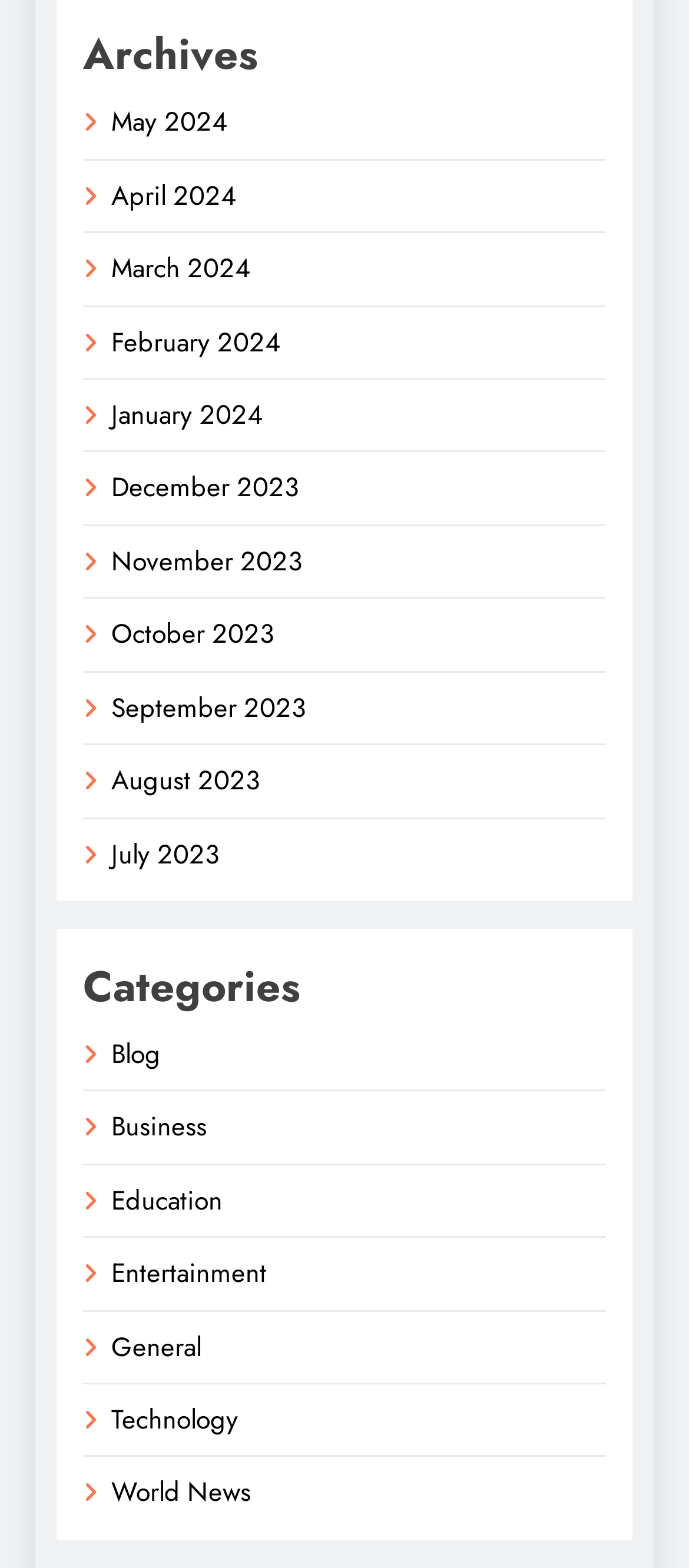What is the first category listed?
Based on the image, please offer an in-depth response to the question.

By examining the list of links under the 'Categories' heading, I found that the first category listed is 'Blog'.